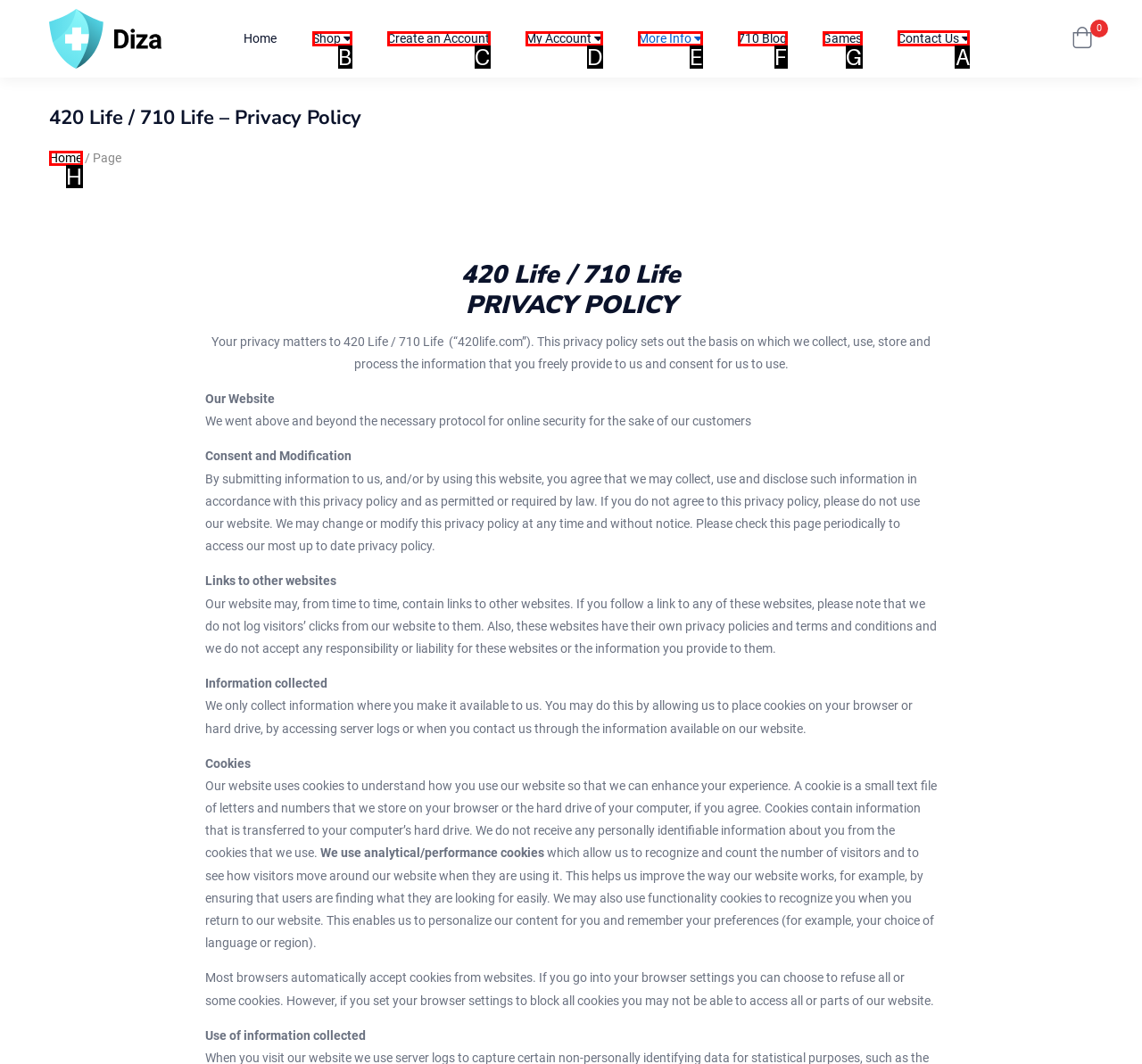Identify the letter of the option to click in order to Click the Contact Us link. Answer with the letter directly.

A